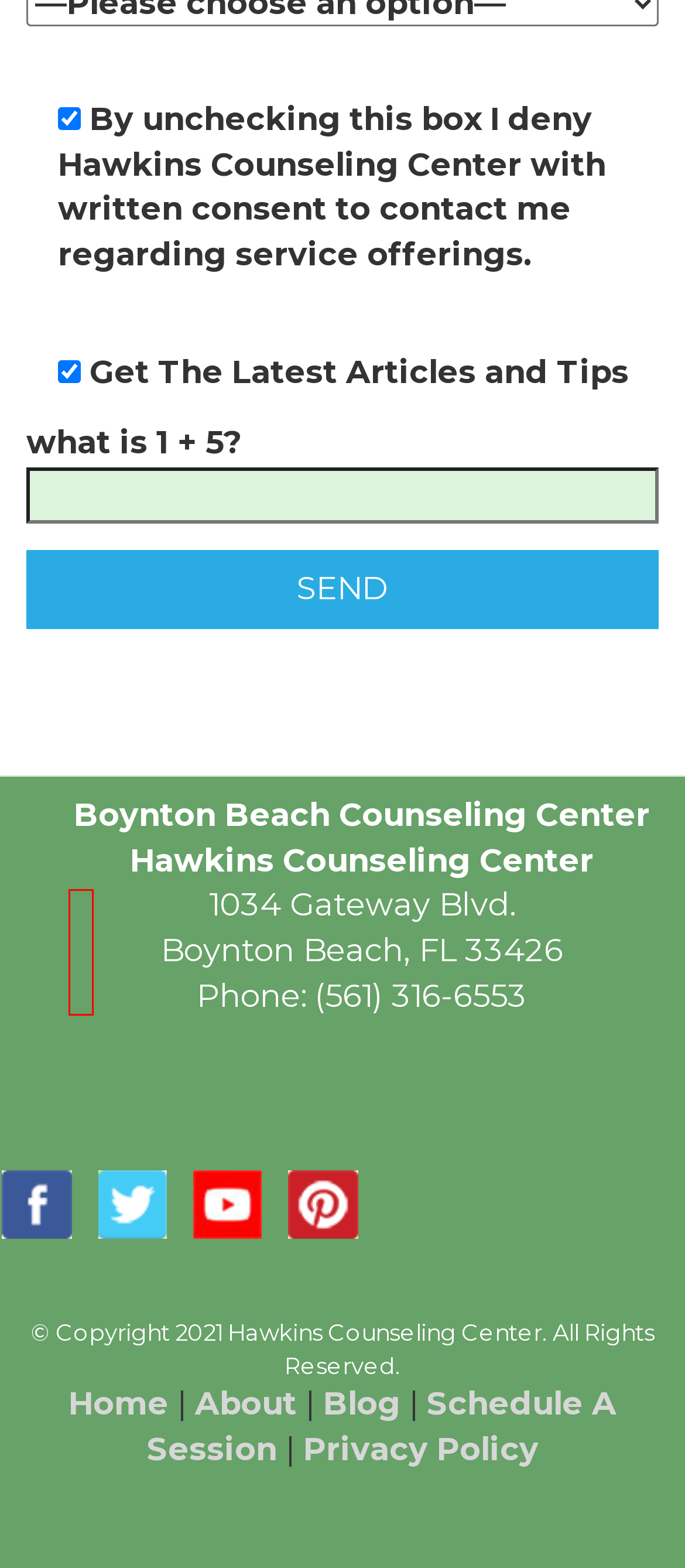You have a screenshot of a webpage with a red bounding box highlighting a UI element. Your task is to select the best webpage description that corresponds to the new webpage after clicking the element. Here are the descriptions:
A. Boynton Beach Brainspotting Therapy - Hawkins Counseling Center
B. OCD Therapy - OCD Therapist Near Me in Boynton Beach FL
C. Couples Therapy - Hawkins Counseling Center
D. Privacy Policy - Hawkins Counseling Center
E. Contact - Hawkins Counseling Center
F. Boynton Beach Therapist - Therapy - Hawkins Counseling Center
G. Blog - Hawkins Counseling Center
H. EMDR Therapy | Hawkins Counseling Center

B